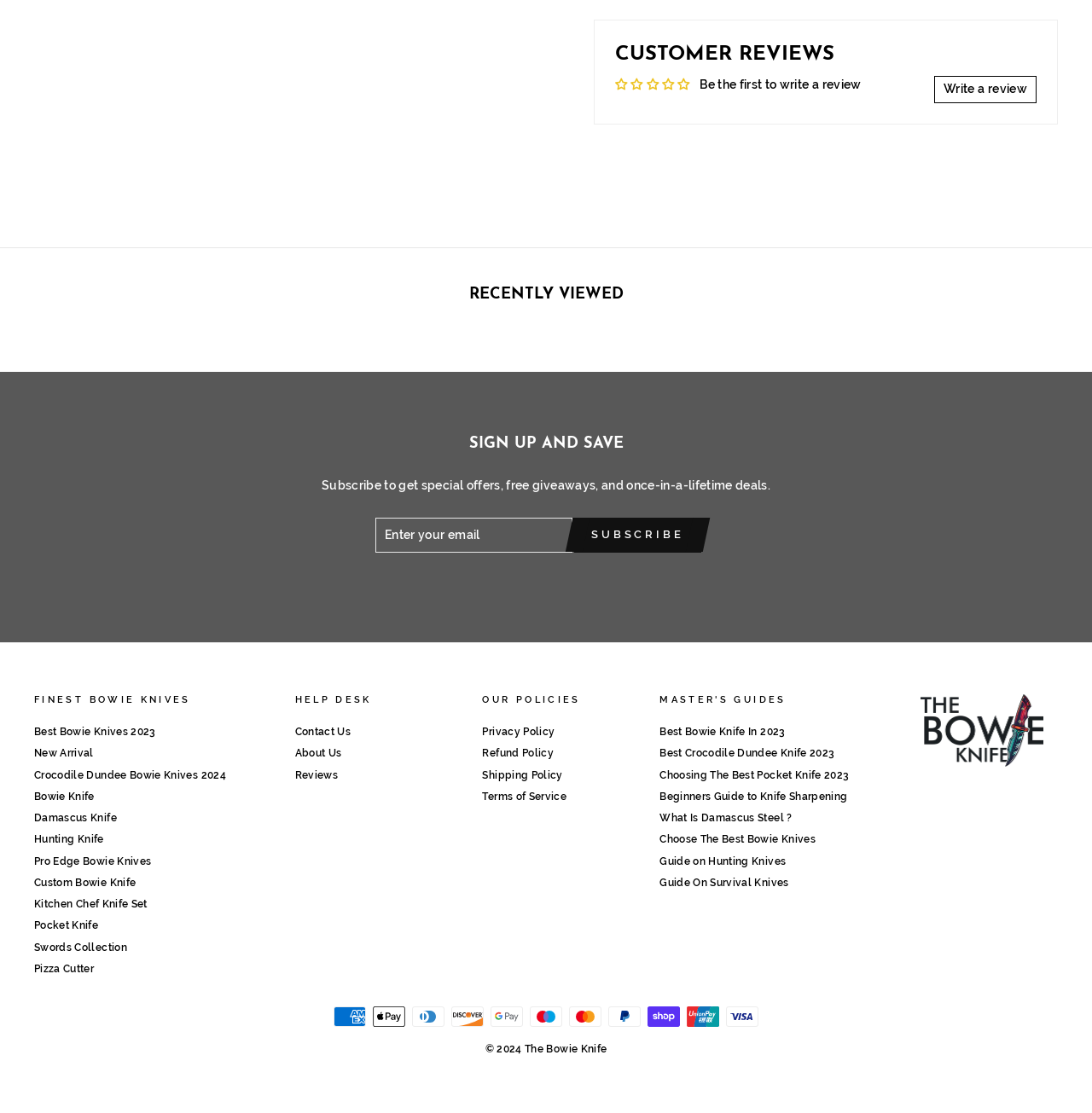Can you pinpoint the bounding box coordinates for the clickable element required for this instruction: "Subscribe to the newsletter"? The coordinates should be four float numbers between 0 and 1, i.e., [left, top, right, bottom].

[0.526, 0.465, 0.642, 0.496]